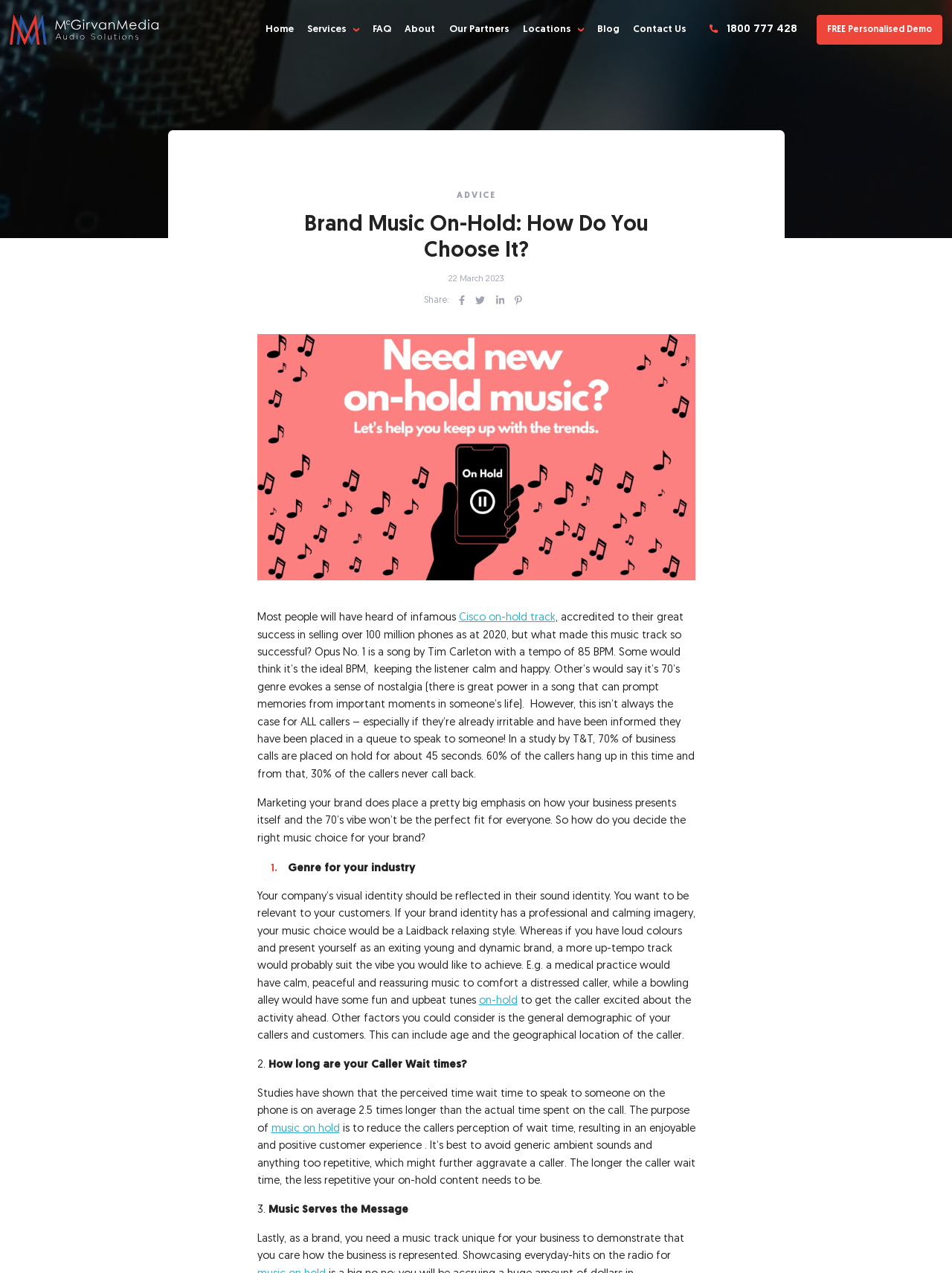Provide your answer to the question using just one word or phrase: What is the tempo of the song Opus No. 1?

85 BPM